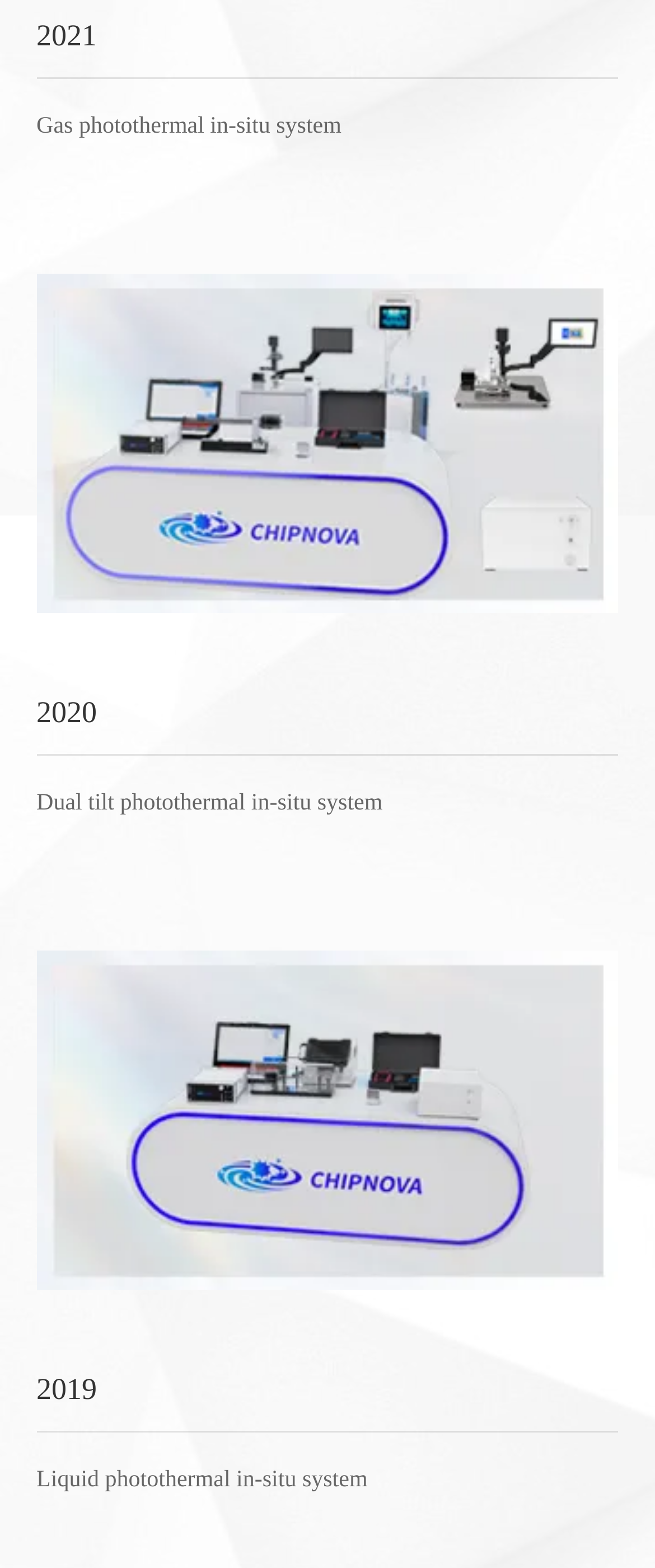Please identify the bounding box coordinates of the area I need to click to accomplish the following instruction: "Click 2021".

[0.056, 0.012, 0.148, 0.033]